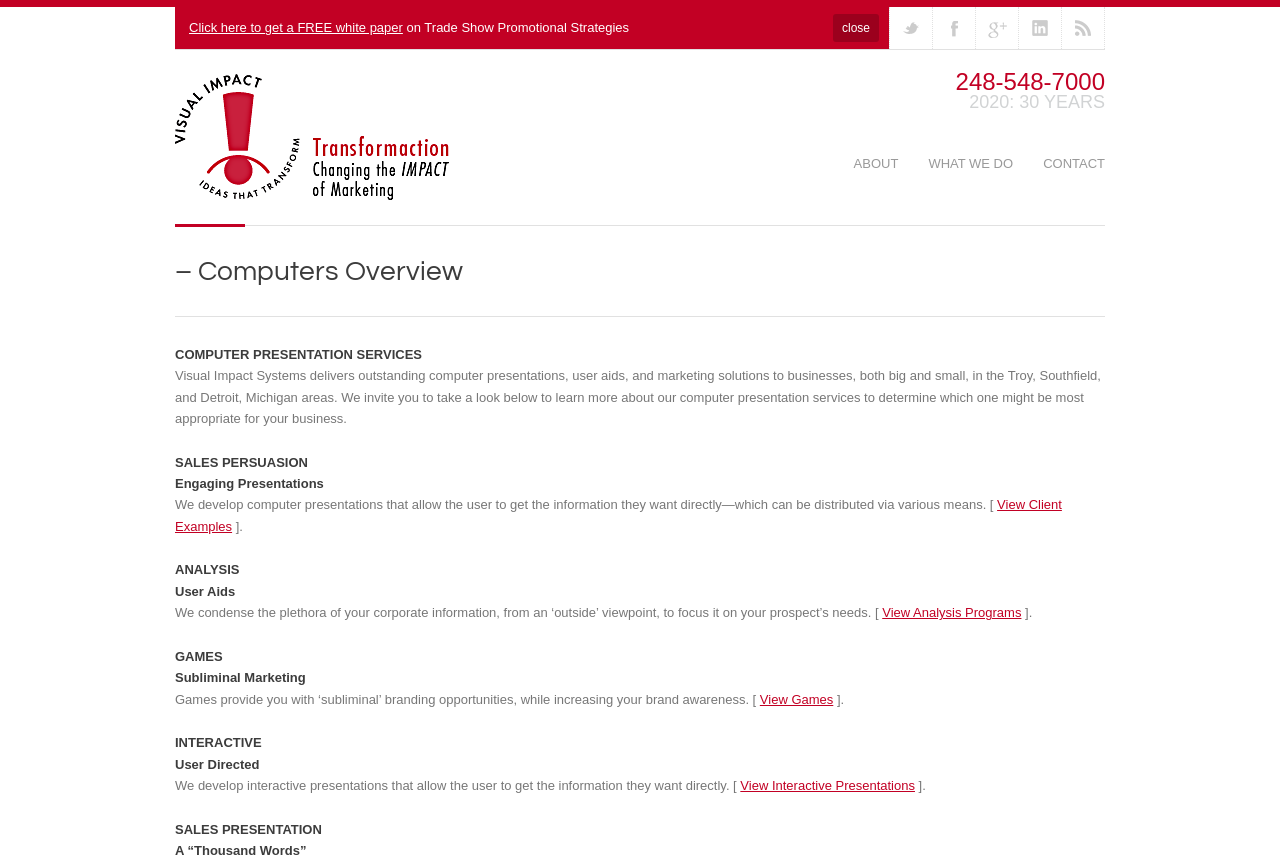Identify the bounding box coordinates for the element you need to click to achieve the following task: "View Client Examples". The coordinates must be four float values ranging from 0 to 1, formatted as [left, top, right, bottom].

[0.137, 0.58, 0.83, 0.623]